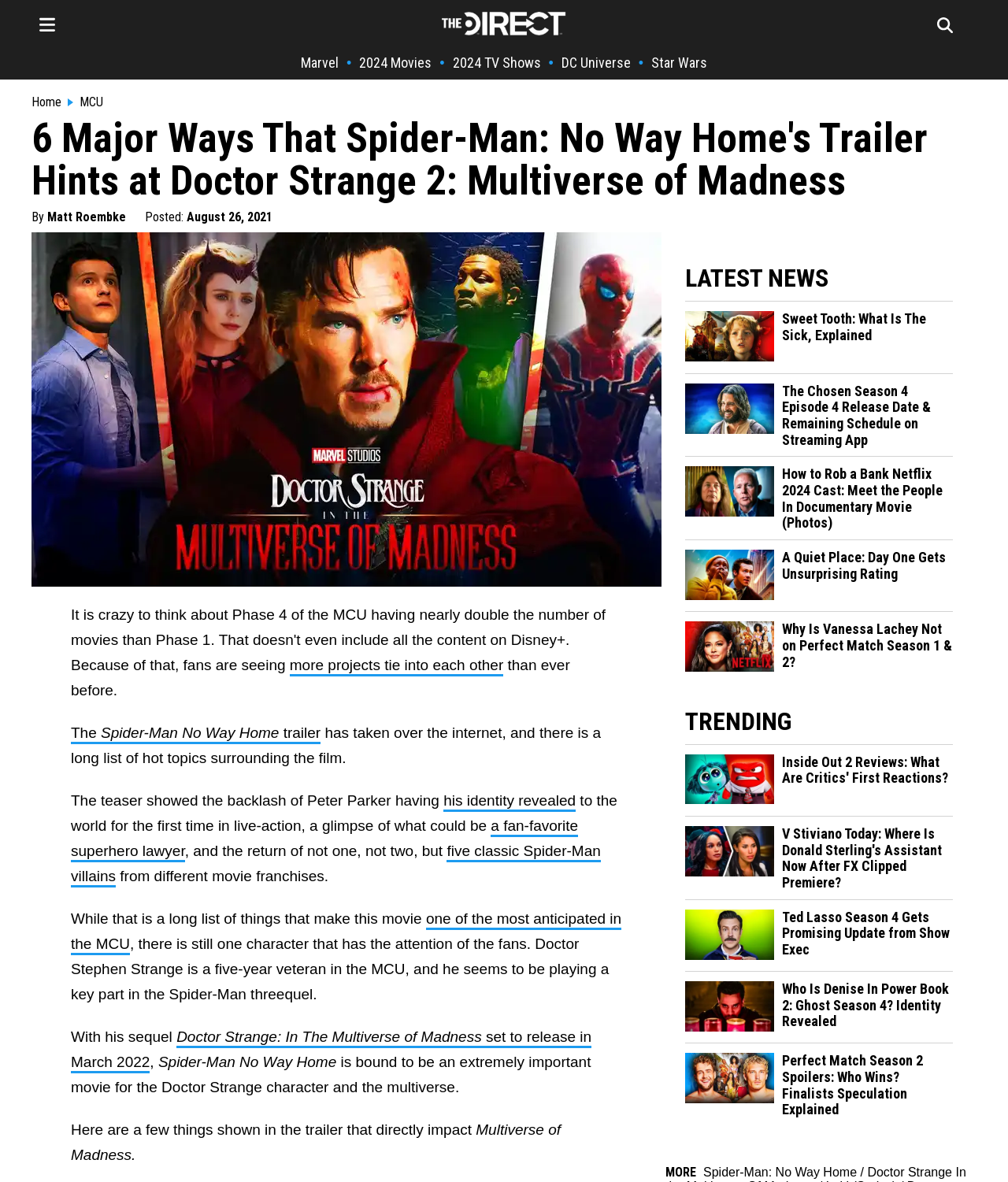Indicate the bounding box coordinates of the element that must be clicked to execute the instruction: "Check the latest news". The coordinates should be given as four float numbers between 0 and 1, i.e., [left, top, right, bottom].

[0.68, 0.223, 0.945, 0.248]